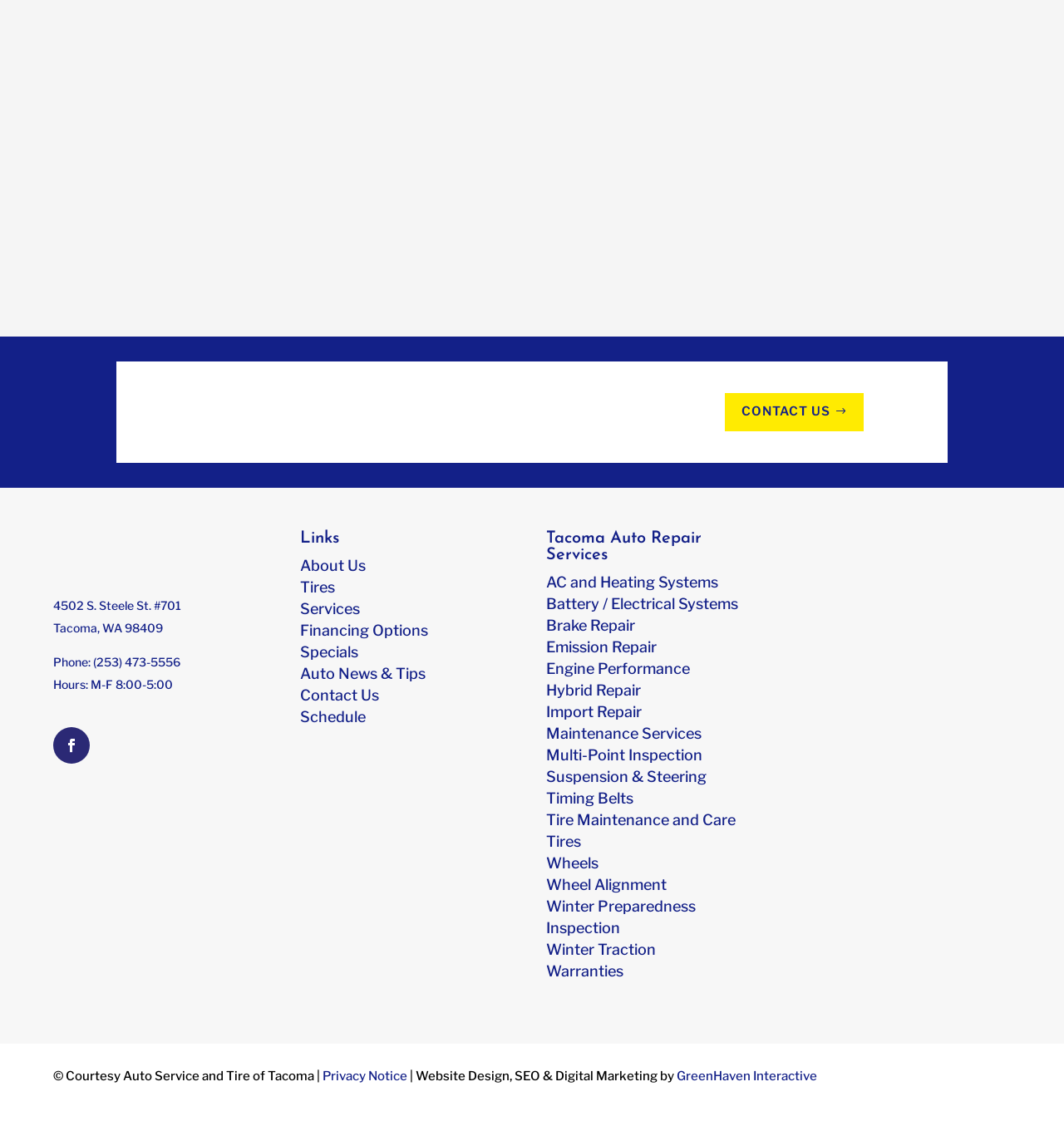Analyze the image and provide a detailed answer to the question: What are the hours of operation for the auto repair service?

I found the hours of operation by looking at the layout tables and static text elements. The hours are mentioned in the top section with the address and phone number. The exact hours are 'Monday - Friday, 8:00 AM to 5:00 PM'.